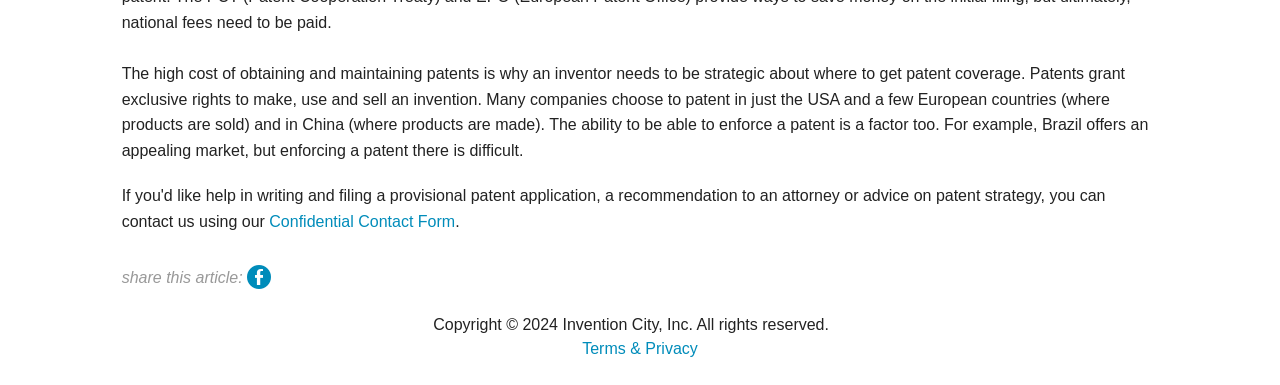Provide a short answer using a single word or phrase for the following question: 
What is the copyright year of Invention City, Inc.?

2024